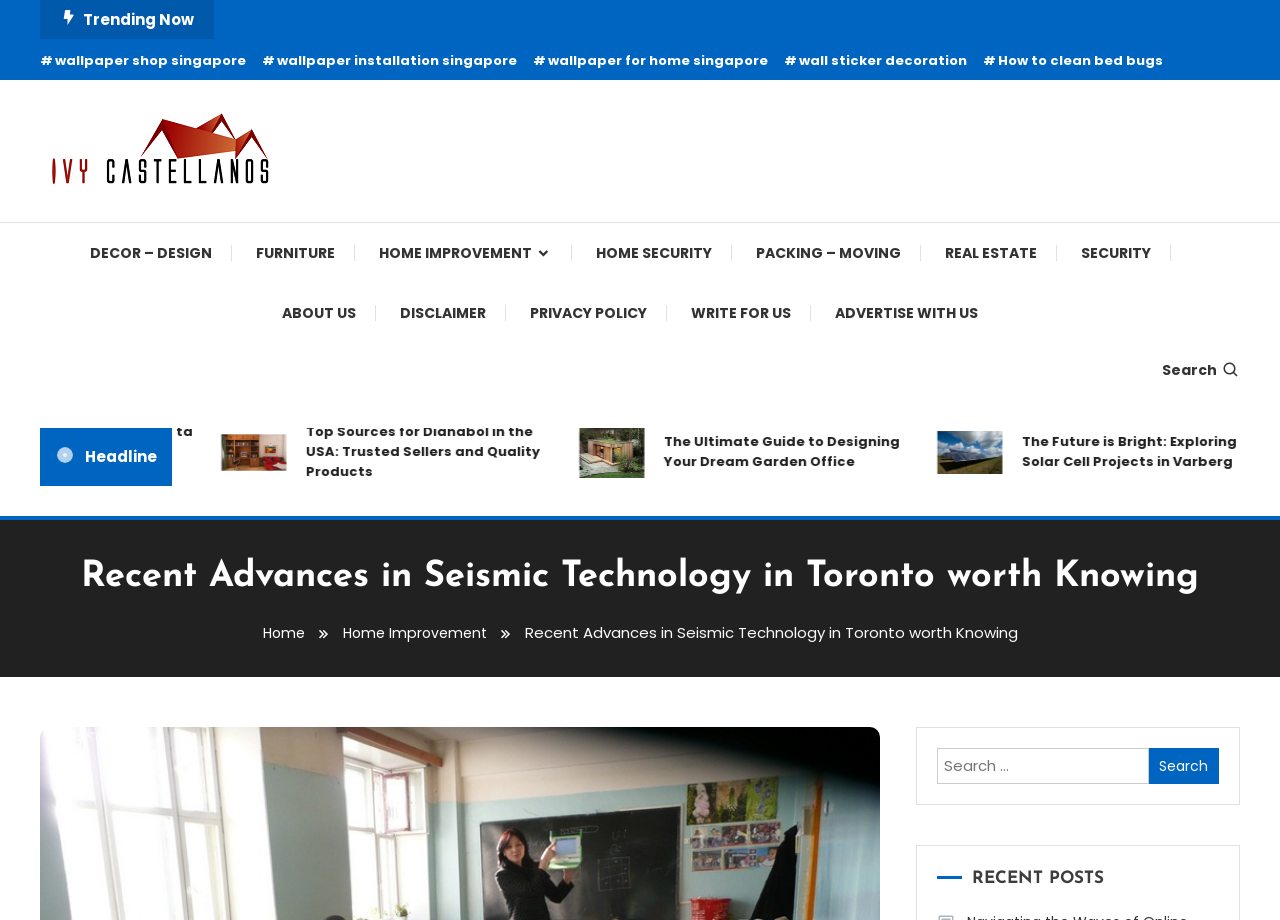Respond to the question below with a single word or phrase: What is the purpose of the search box?

To search the website